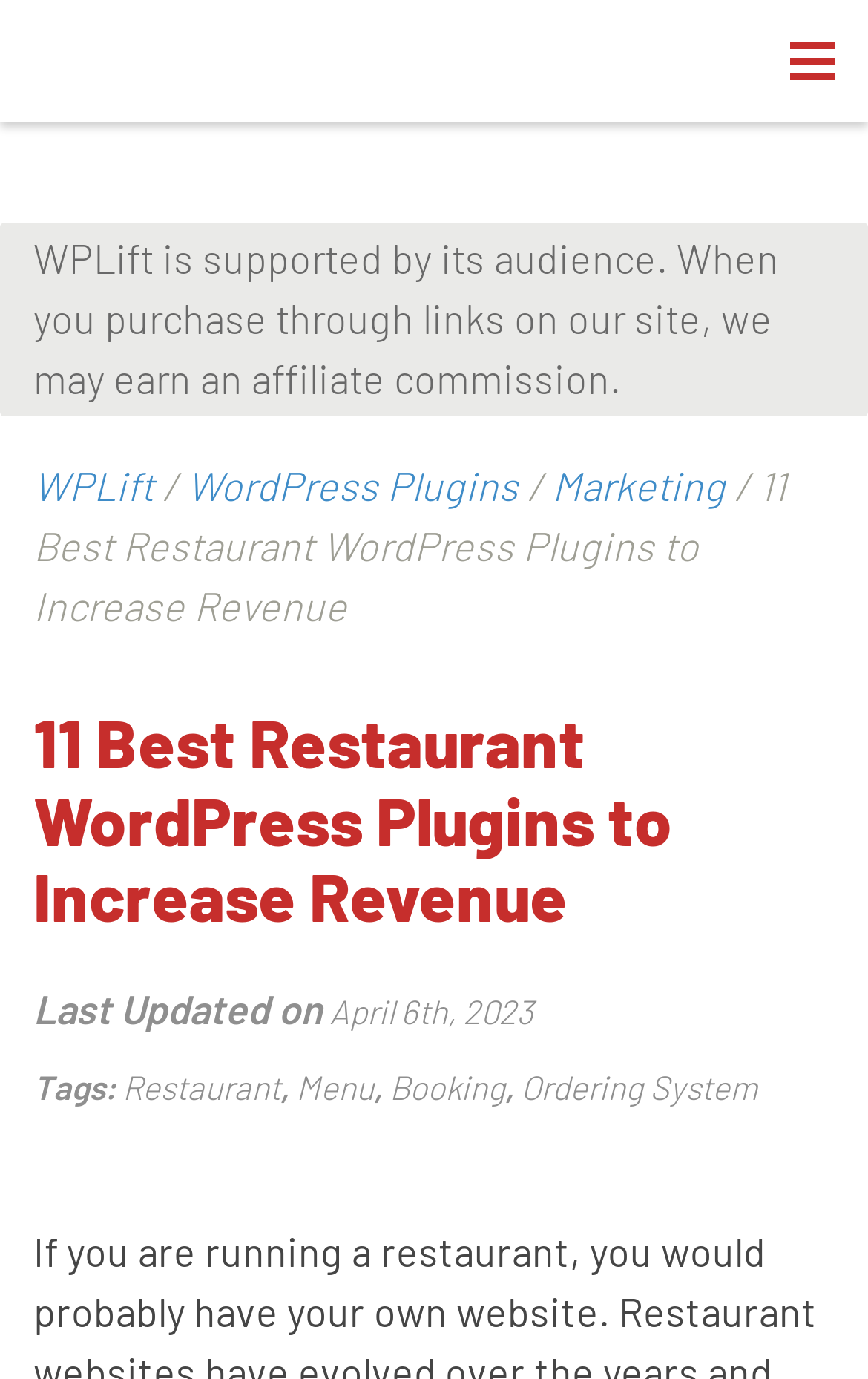What are the tags related to the content?
Based on the image, respond with a single word or phrase.

Restaurant, Menu, Booking, Ordering System